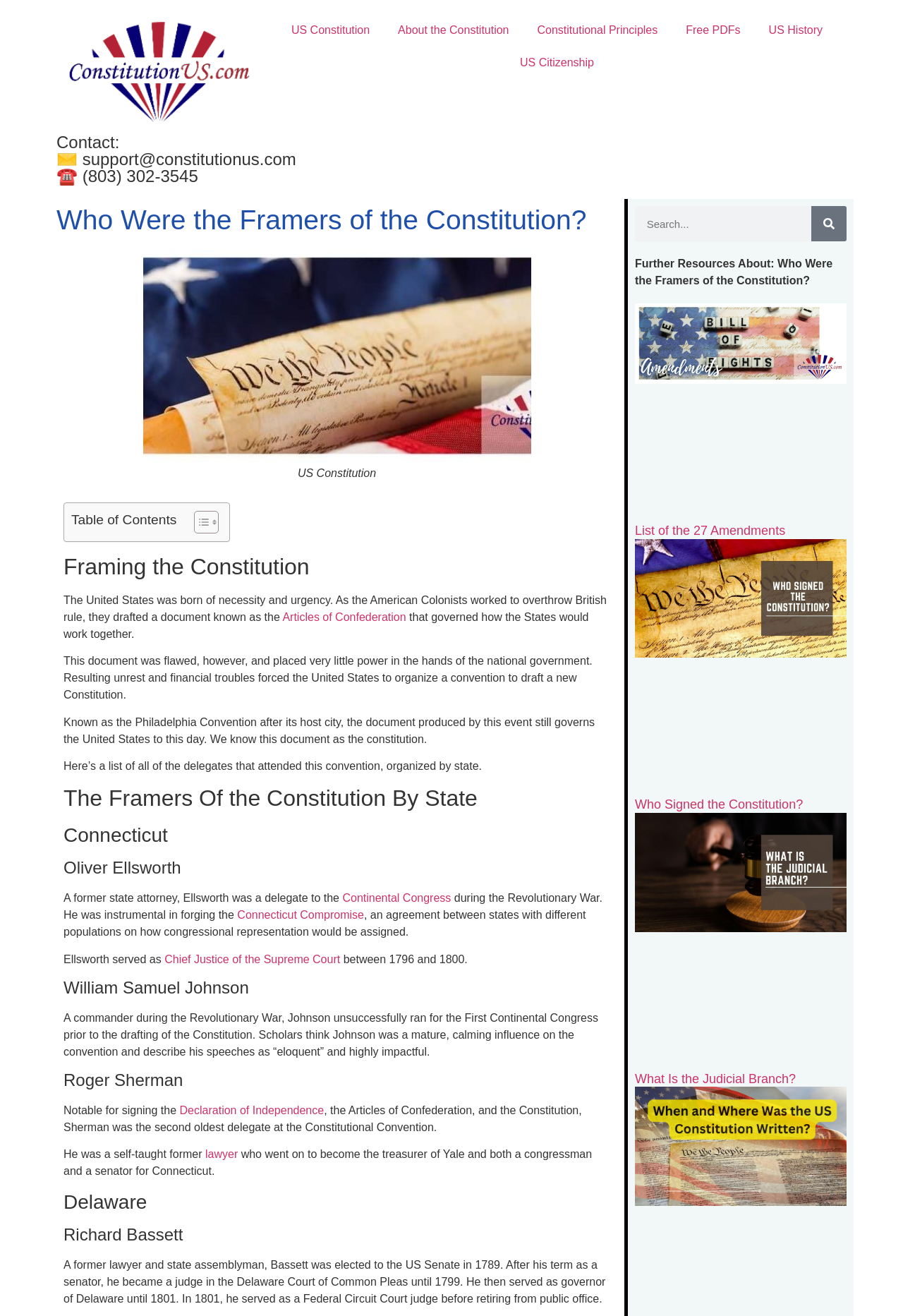Use a single word or phrase to answer this question: 
What is the name of the first framer mentioned?

Oliver Ellsworth